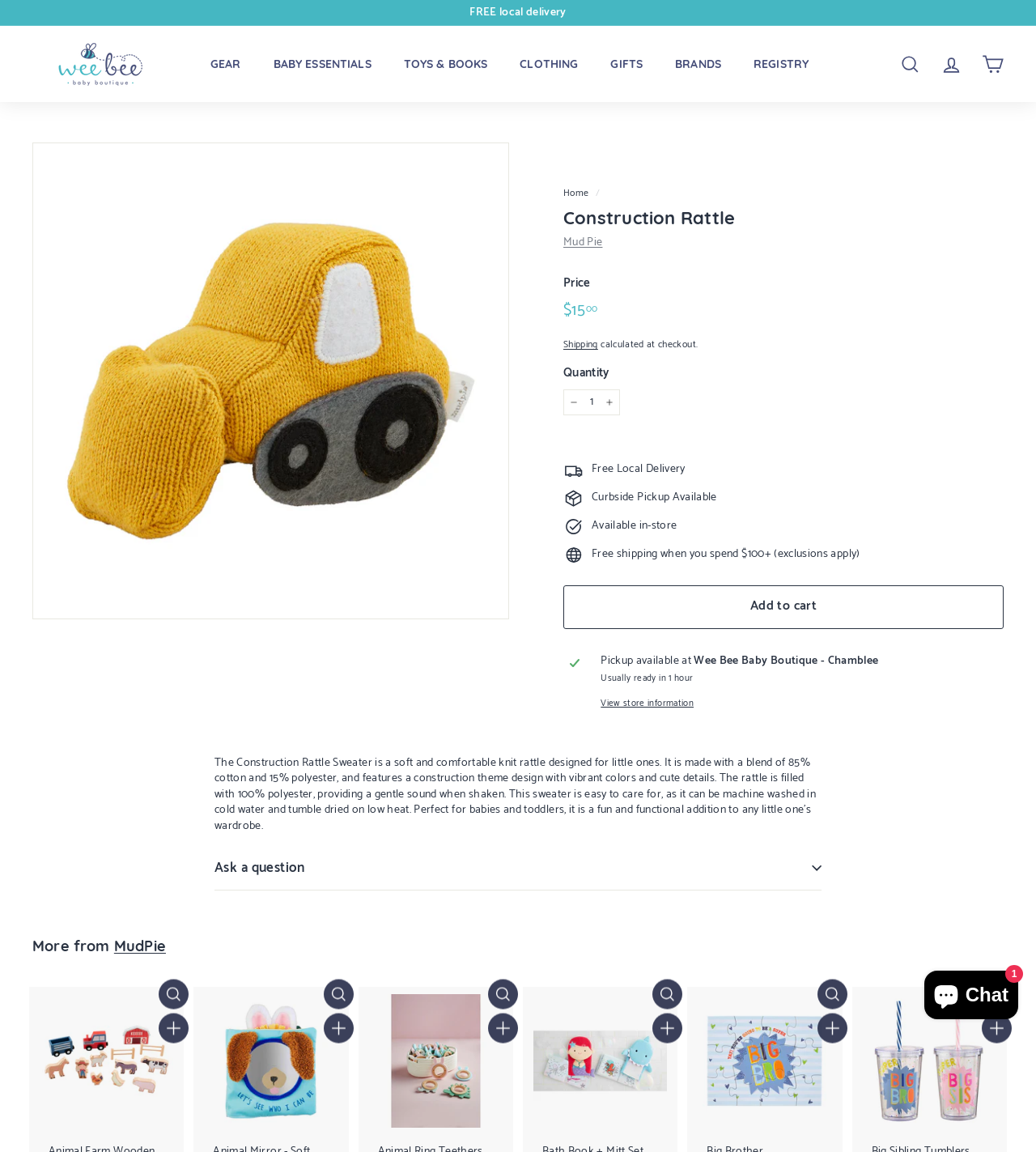Respond to the question with just a single word or phrase: 
What is the minimum amount for free shipping?

$100